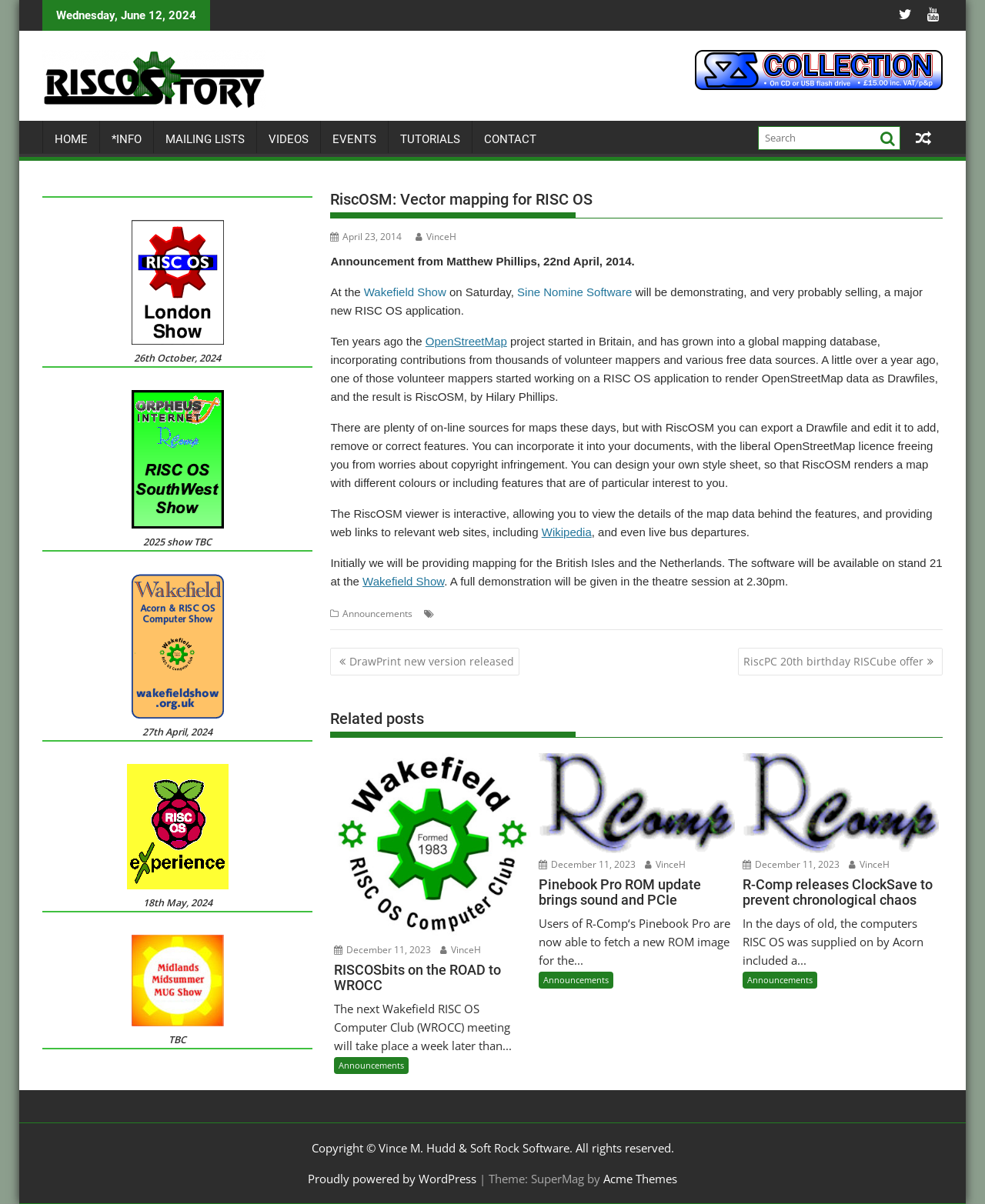Deliver a detailed narrative of the webpage's visual and textual elements.

This webpage is about RiscOSM, a vector mapping application for RISC OS. At the top, there is a date "Wednesday, June 12, 2024" and three icons on the right side. Below that, there are several links to different sections of the website, including "HOME", "INFO", "MAILING LISTS", "VIDEOS", "EVENTS", "TUTORIALS", and "CONTACT". 

On the left side, there is a search bar with a magnifying glass icon. The main content of the webpage is an article about RiscOSM, which is an application that allows users to render OpenStreetMap data as Drawfiles. The article explains the features of RiscOSM, including its interactive viewer, ability to export and edit maps, and provision of web links to relevant websites.

The article also mentions that RiscOSM will be demonstrated and sold at the Wakefield Show, and provides a brief history of the OpenStreetMap project. There are several links to other related articles and websites throughout the text.

At the bottom of the webpage, there are three sections: "Post navigation", "Related posts", and a footer with links to various sections of the website. The "Post navigation" section has two links to previous articles, and the "Related posts" section has three links to other articles, each with a brief summary and a date. The footer has links to "Announcements", "Maps", "OpenStreetMap", "RiscOSM", "Show", "Sine Nomine Software", and "Wakefield".